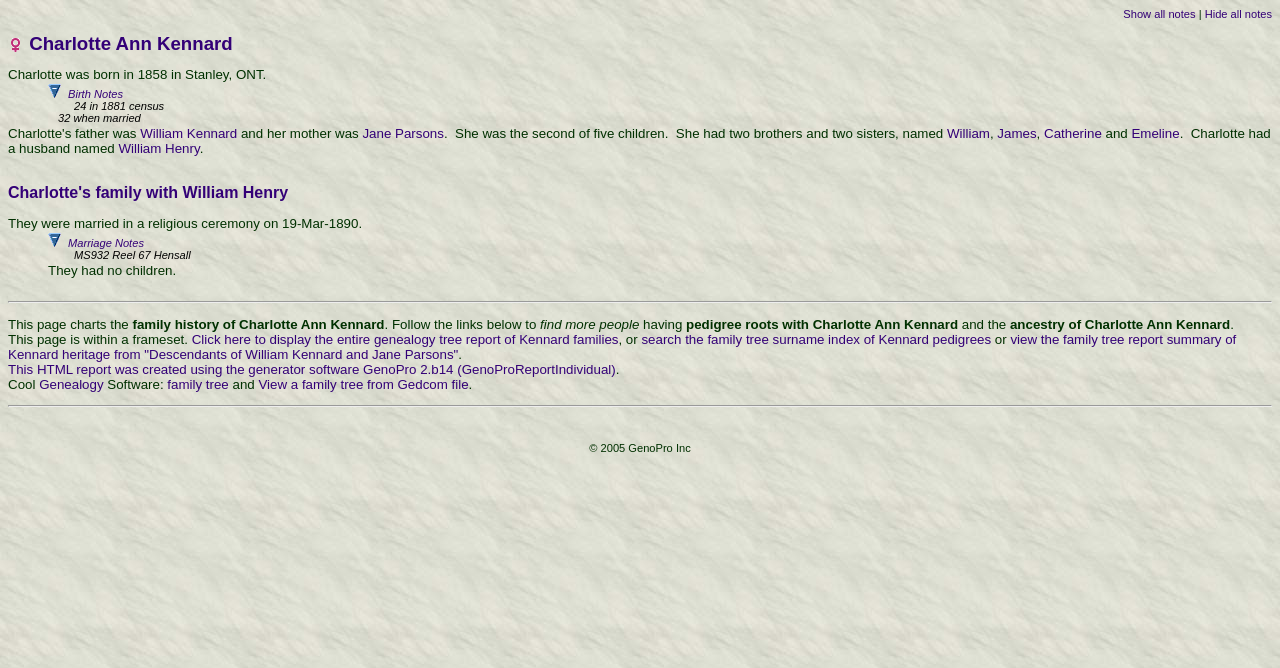Find the bounding box coordinates of the element you need to click on to perform this action: 'View a family tree from Gedcom file'. The coordinates should be represented by four float values between 0 and 1, in the format [left, top, right, bottom].

[0.202, 0.564, 0.366, 0.586]